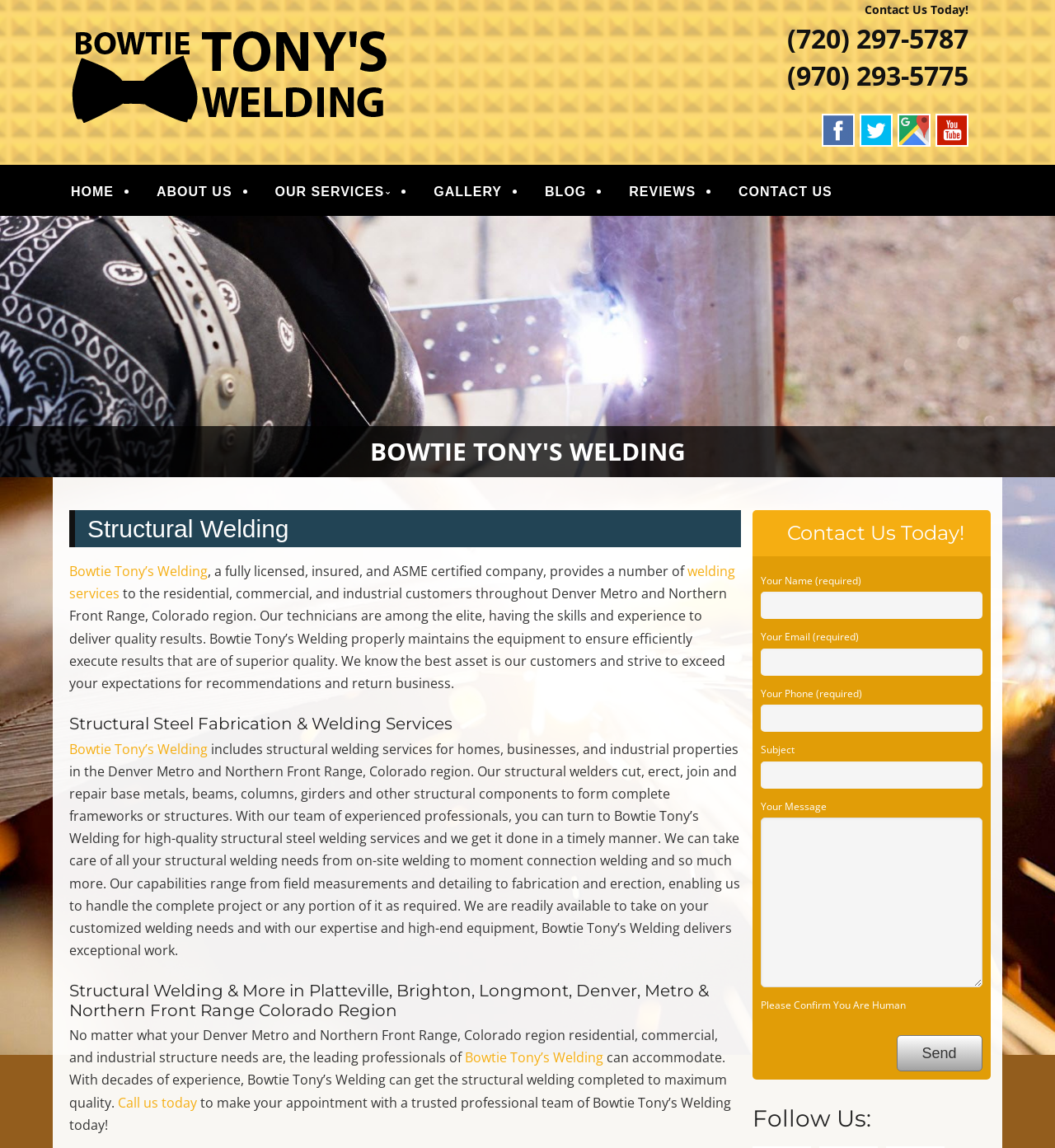Please determine the bounding box coordinates of the element to click in order to execute the following instruction: "Call the phone number". The coordinates should be four float numbers between 0 and 1, specified as [left, top, right, bottom].

[0.746, 0.018, 0.918, 0.049]